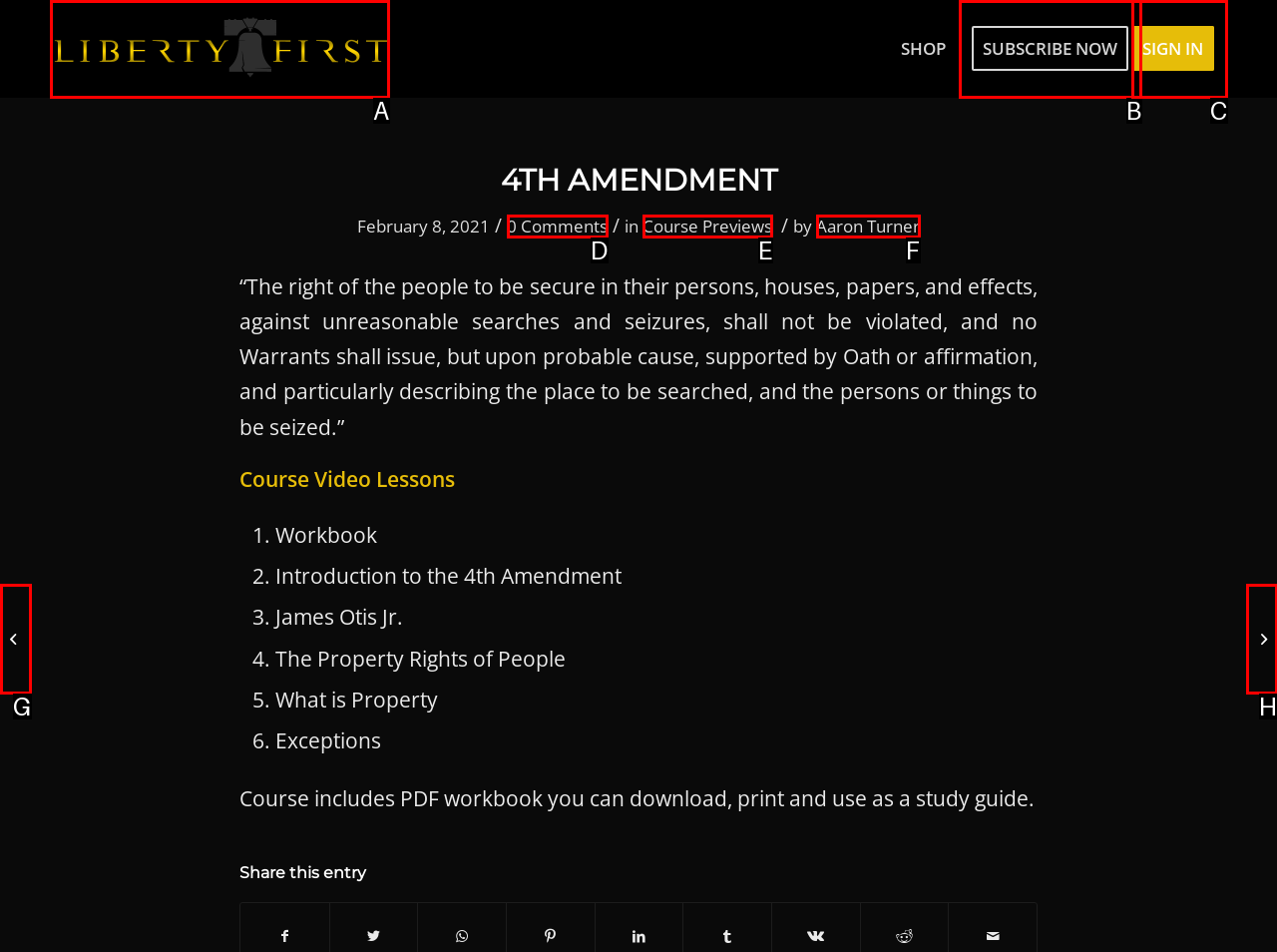Based on the description: alt="LFS", identify the matching HTML element. Reply with the letter of the correct option directly.

A